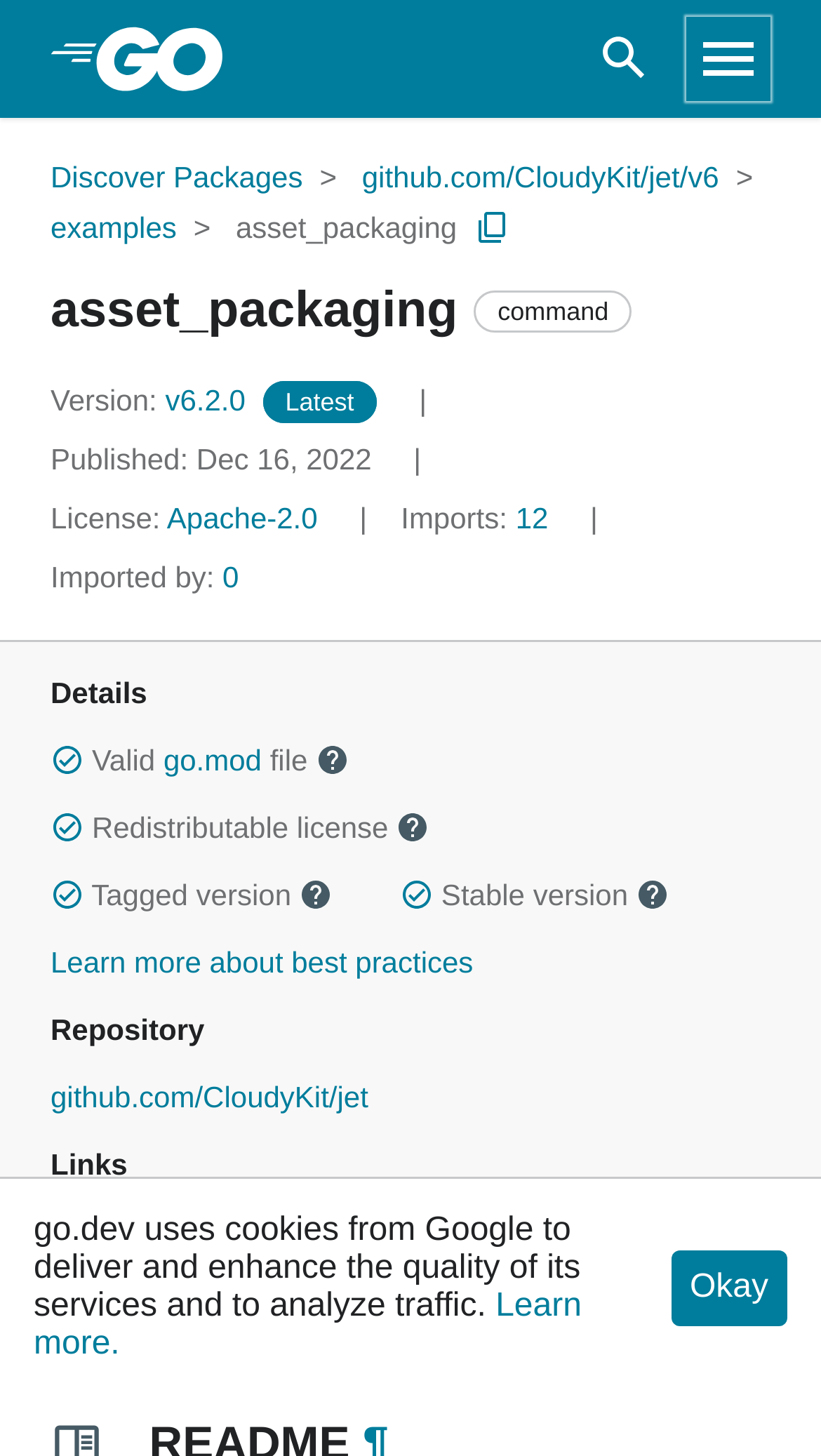What is the license of the package?
Answer the question in a detailed and comprehensive manner.

The license of the package can be found in the link element with the text 'Apache-2.0' which is located below the import information.